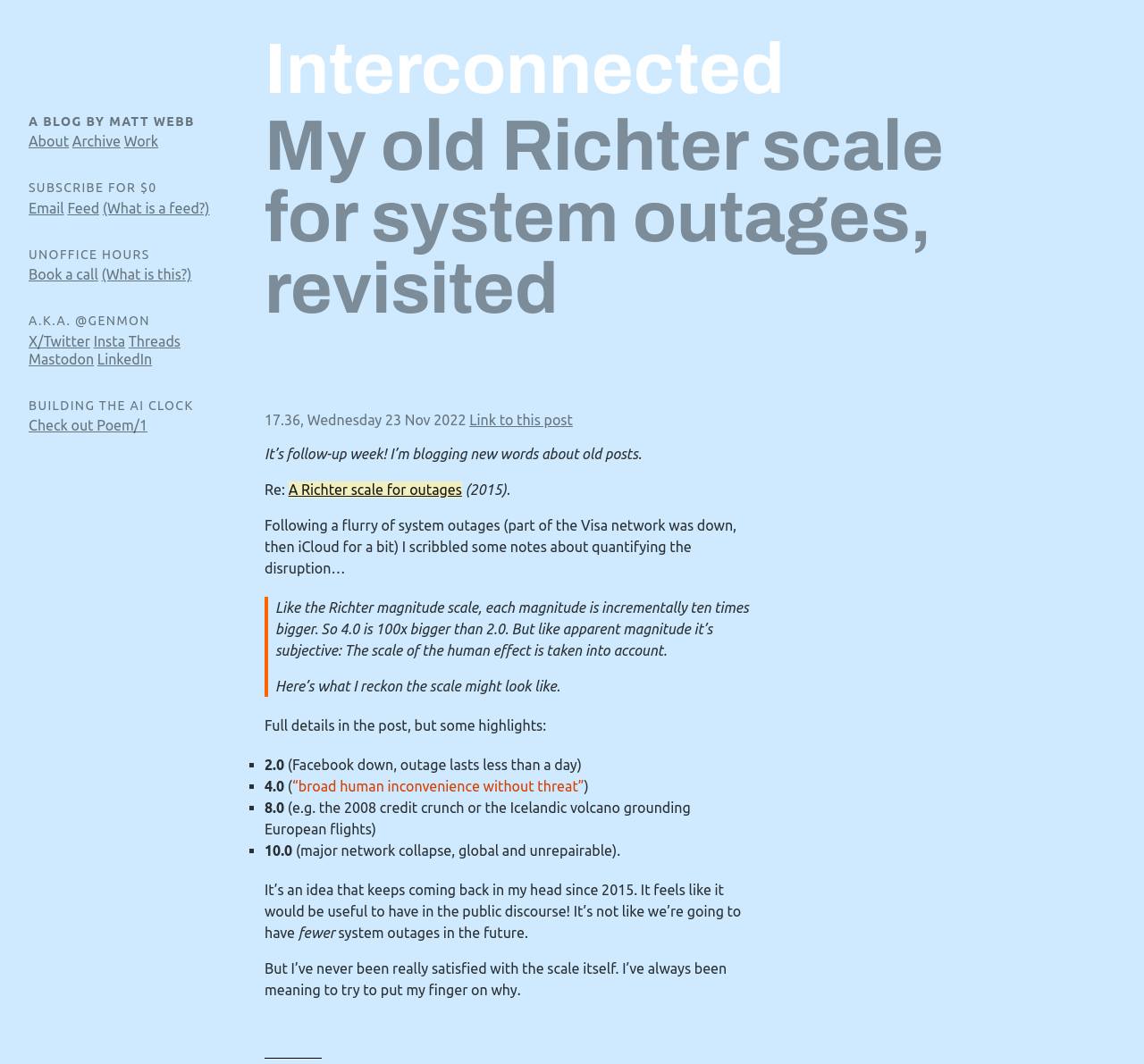What is the purpose of the 'UNOFFICE HOURS' section?
Using the screenshot, give a one-word or short phrase answer.

To book a call